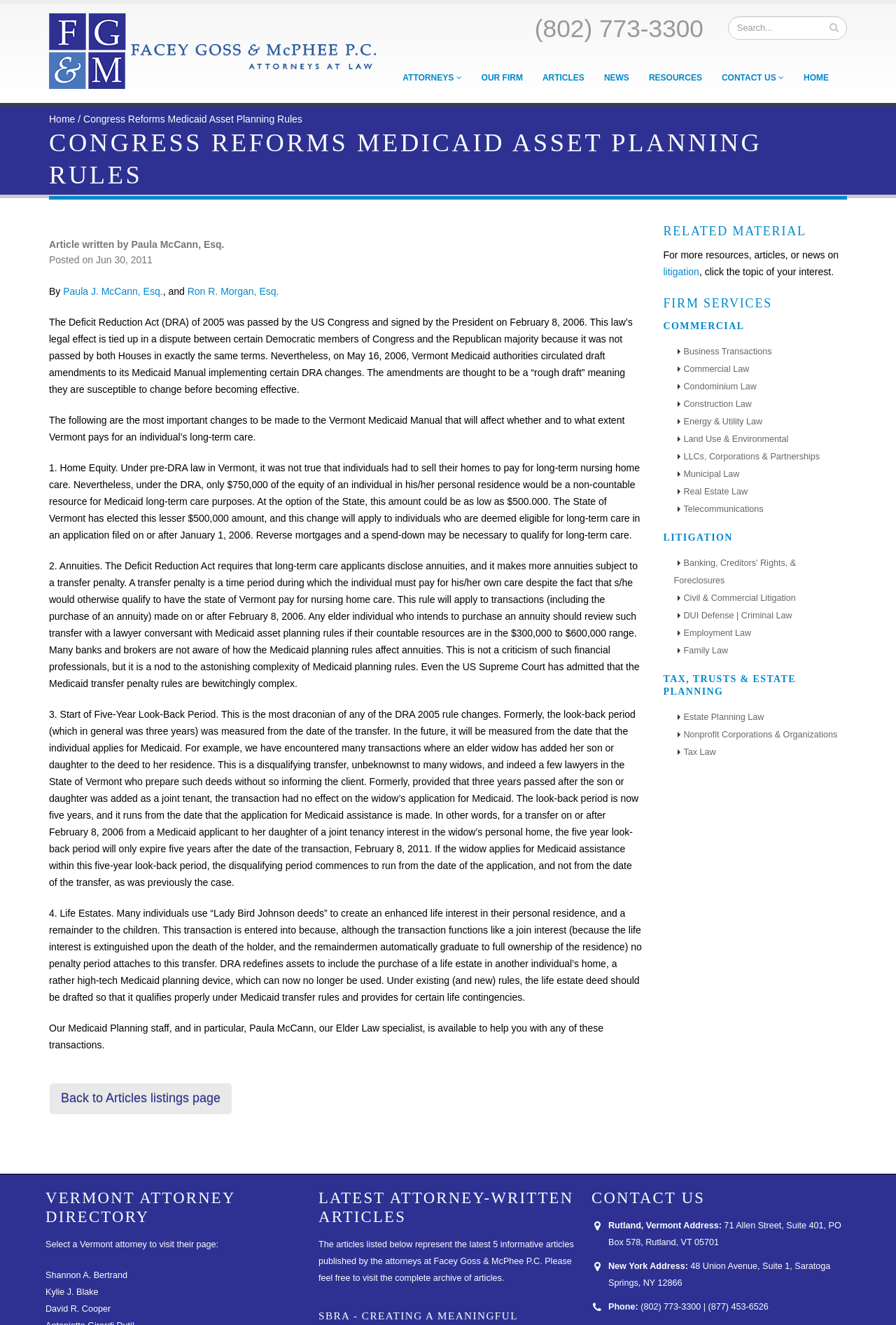Show the bounding box coordinates of the element that should be clicked to complete the task: "Read about Medicaid asset planning rules".

[0.093, 0.086, 0.337, 0.094]